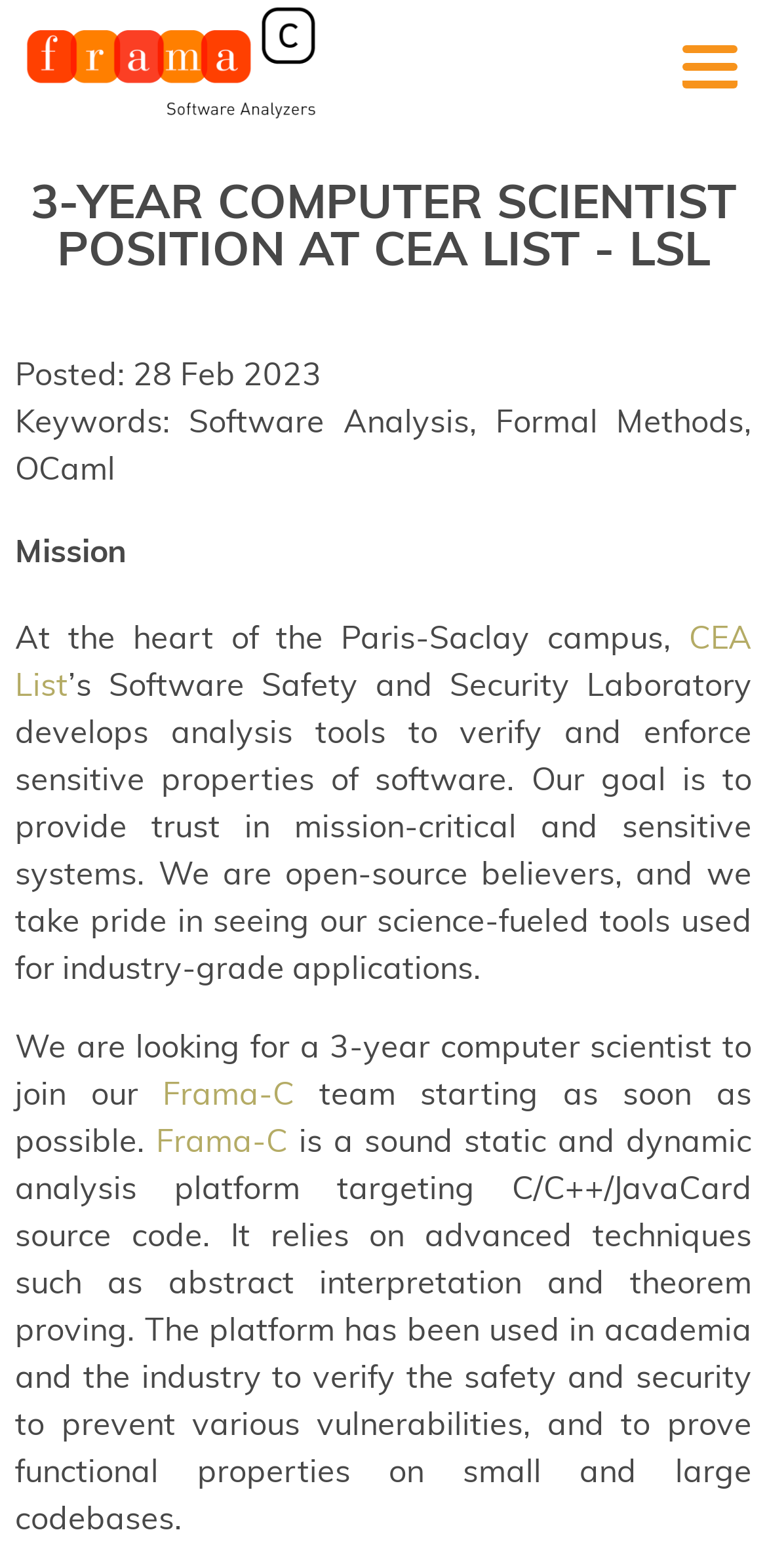Given the element description: "VIRTUAL REALITY BRINGS NEW VISION", predict the bounding box coordinates of the UI element it refers to, using four float numbers between 0 and 1, i.e., [left, top, right, bottom].

None